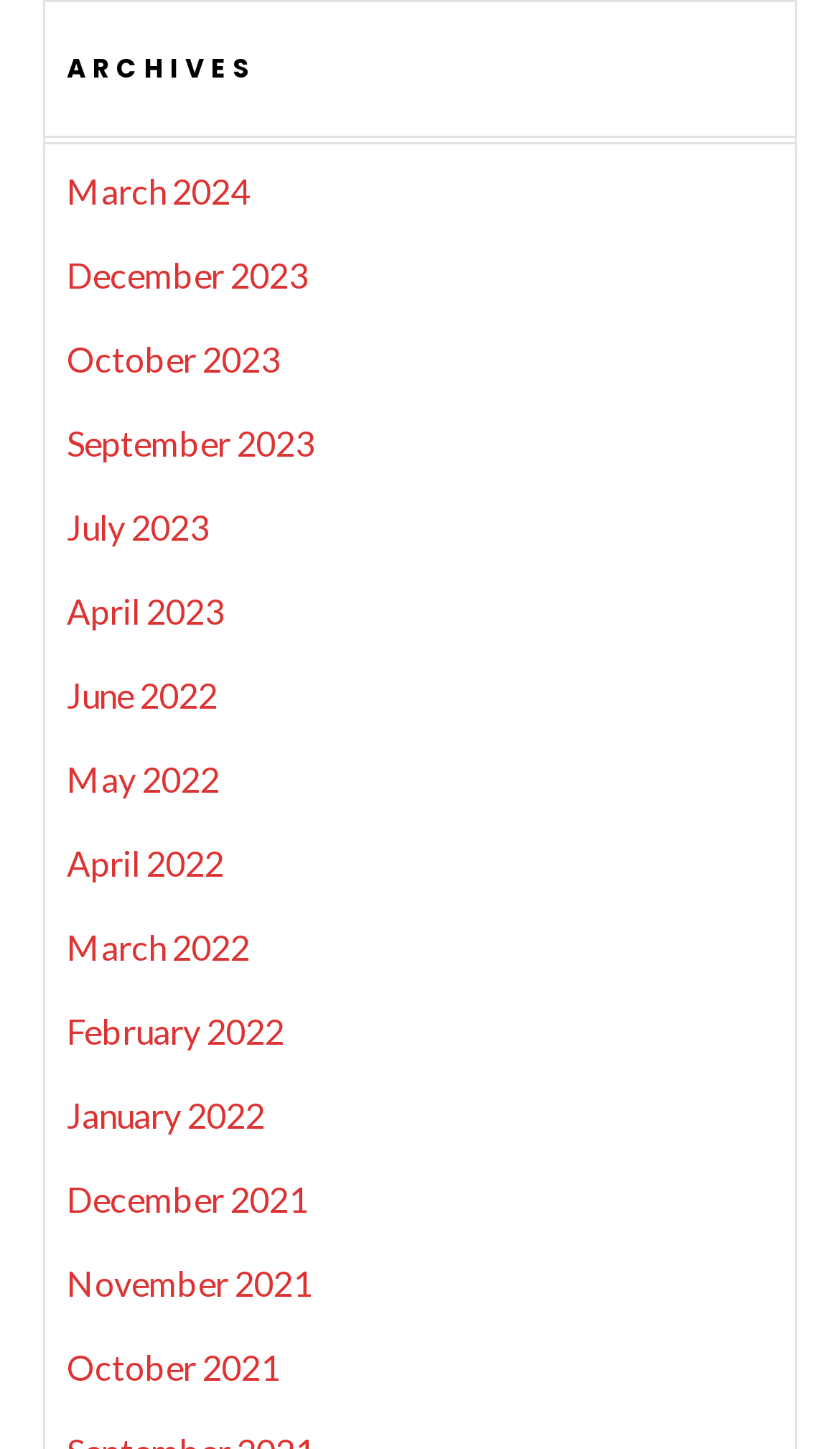Kindly determine the bounding box coordinates for the area that needs to be clicked to execute this instruction: "browse October 2023".

[0.079, 0.233, 0.333, 0.261]